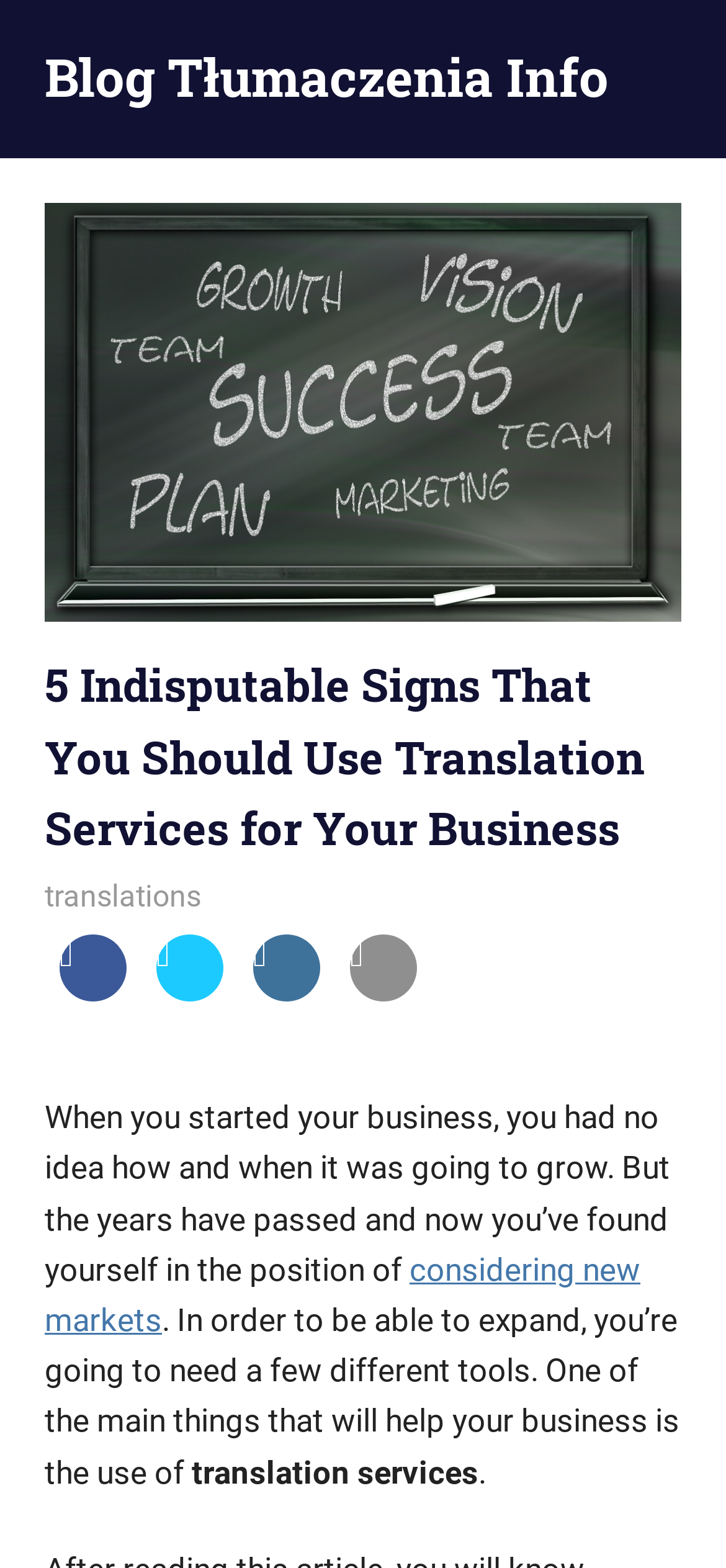Mark the bounding box of the element that matches the following description: "Proudly powered by WordPress".

None